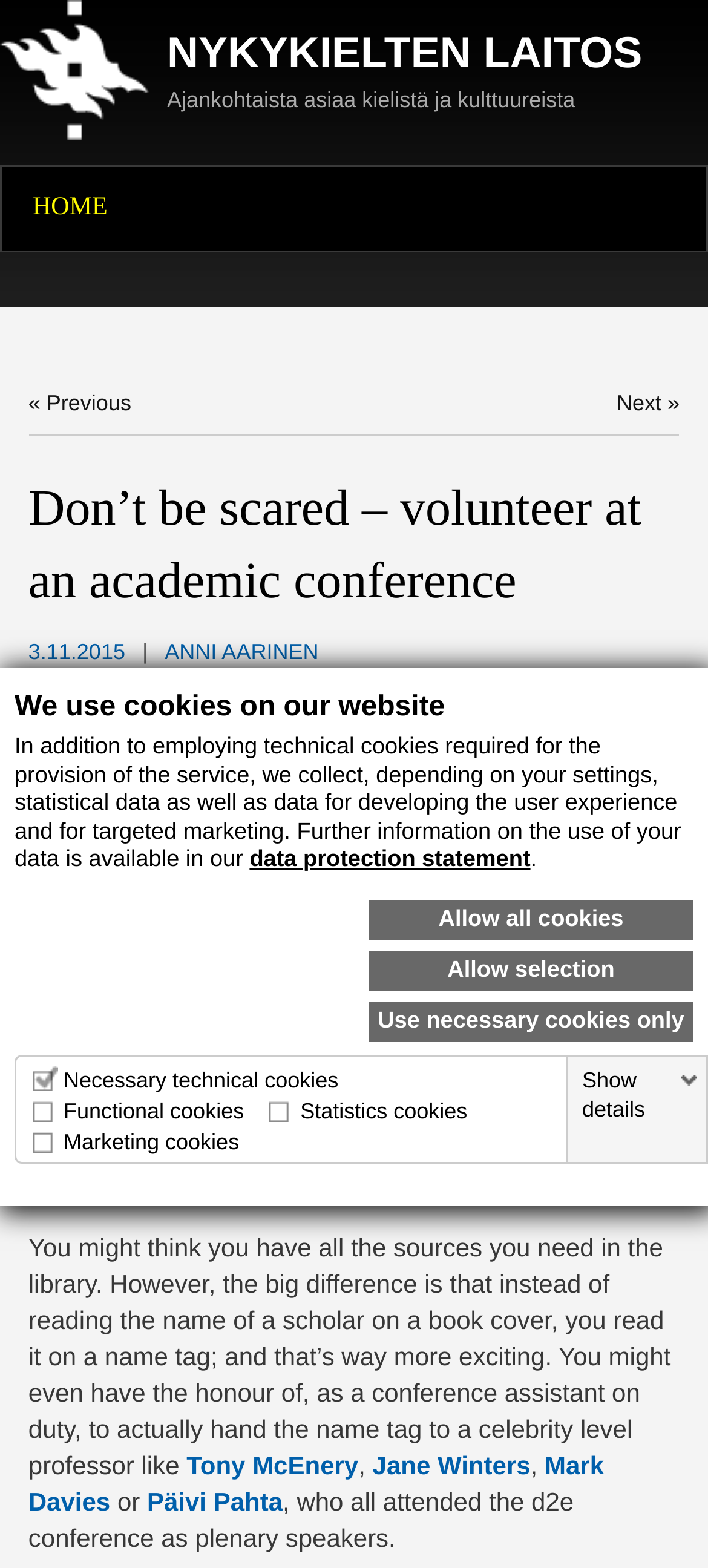Who is one of the plenary speakers mentioned in the article?
Carefully examine the image and provide a detailed answer to the question.

I found the name of the plenary speaker by reading the article, where it mentions 'you might even have the honour of, as a conference assistant on duty, to actually hand the name tag to a celebrity level professor like Tony McEnery'.